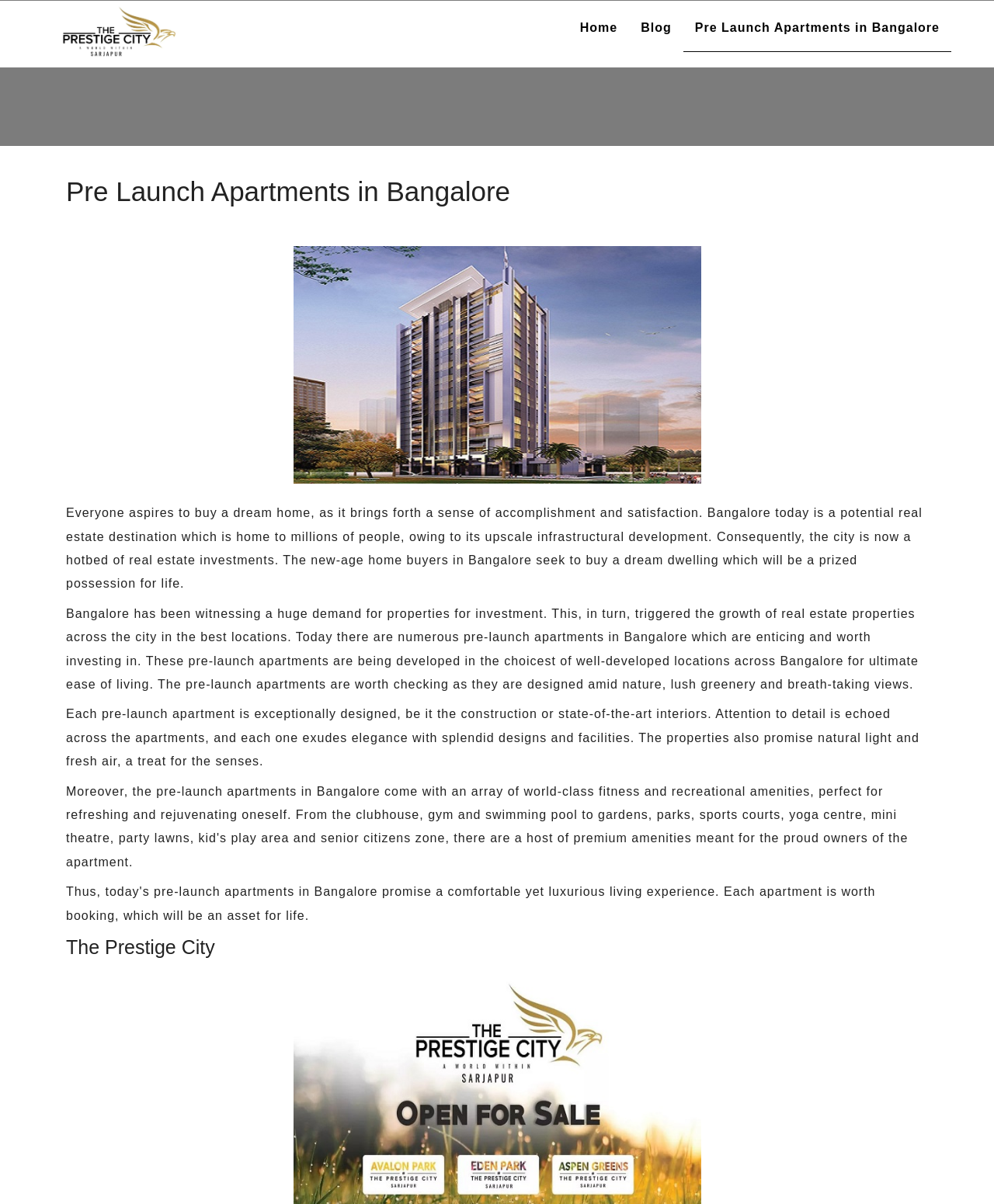Based on the image, provide a detailed and complete answer to the question: 
What is the name of the project mentioned on the webpage?

The webpage mentions 'Prestige City Sarjapur' as one of the projects, which is evident from the link and image with the same name.